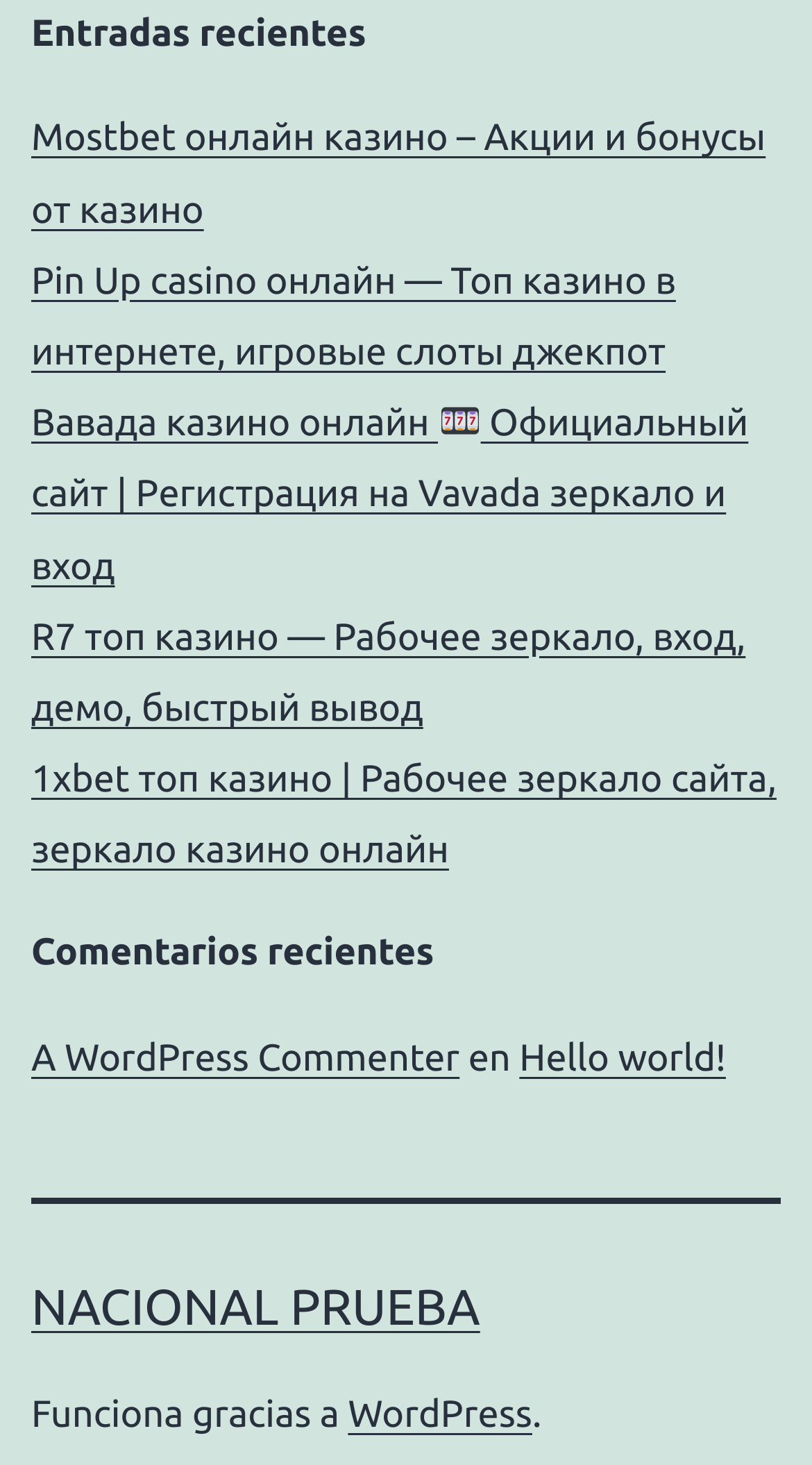What is the title of the first section?
Give a comprehensive and detailed explanation for the question.

The first section is a heading element with the text 'Entradas recientes', which is located at the top of the webpage with a bounding box of [0.038, 0.006, 0.962, 0.042].